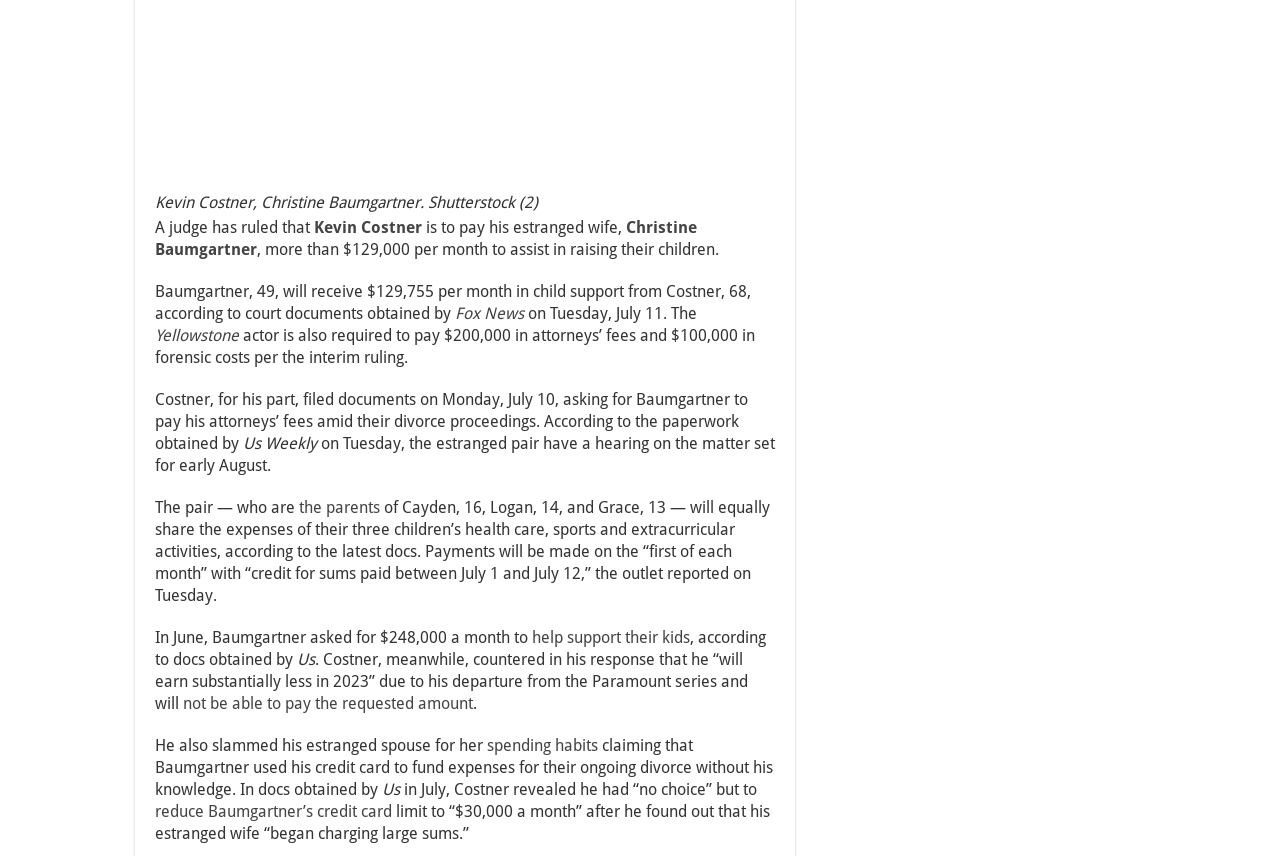Answer the question below with a single word or a brief phrase: 
What is the name of the TV series mentioned in the article?

Yellowstone